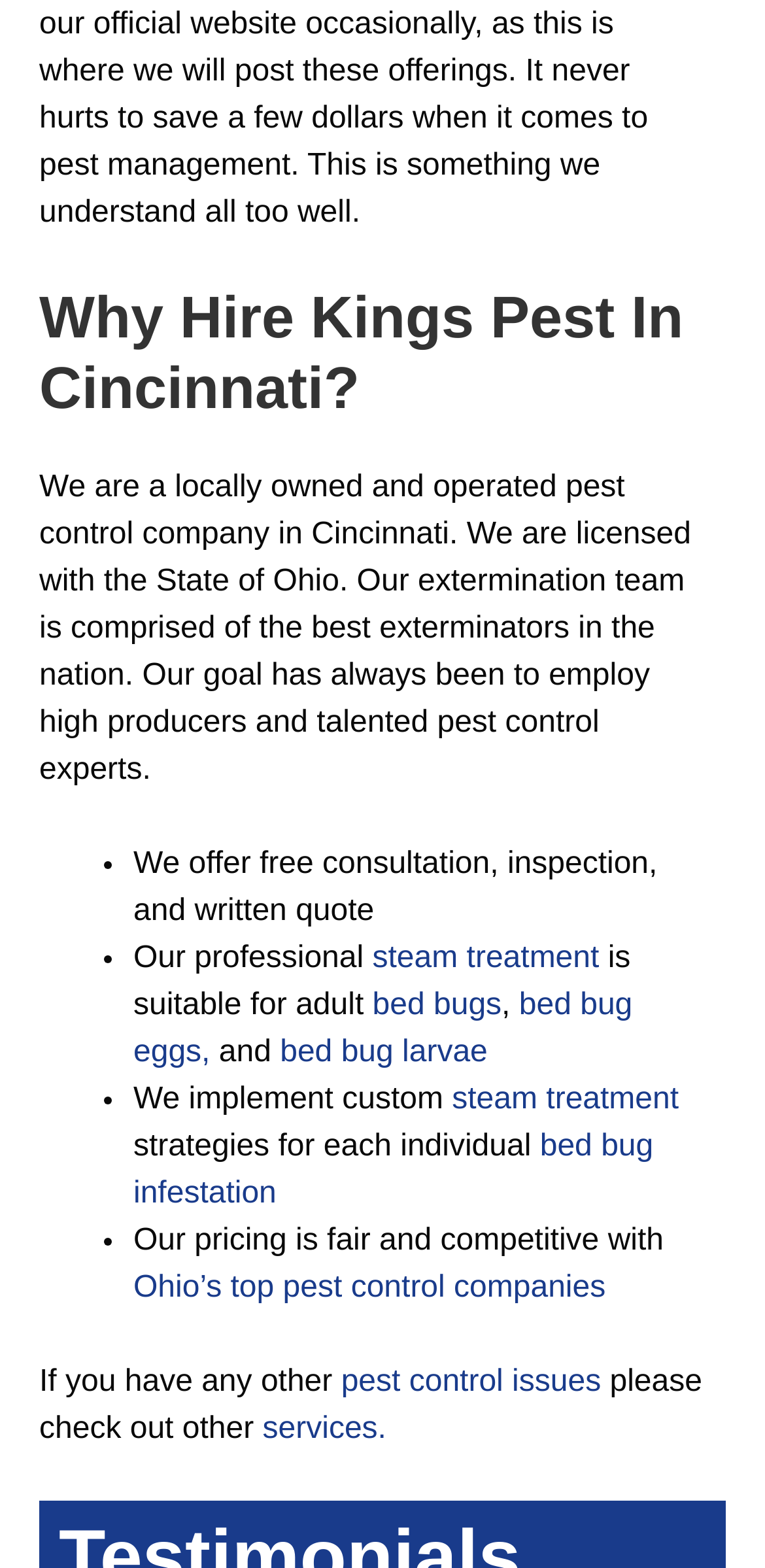Find and indicate the bounding box coordinates of the region you should select to follow the given instruction: "Read about 'bed bugs'".

[0.487, 0.631, 0.656, 0.652]